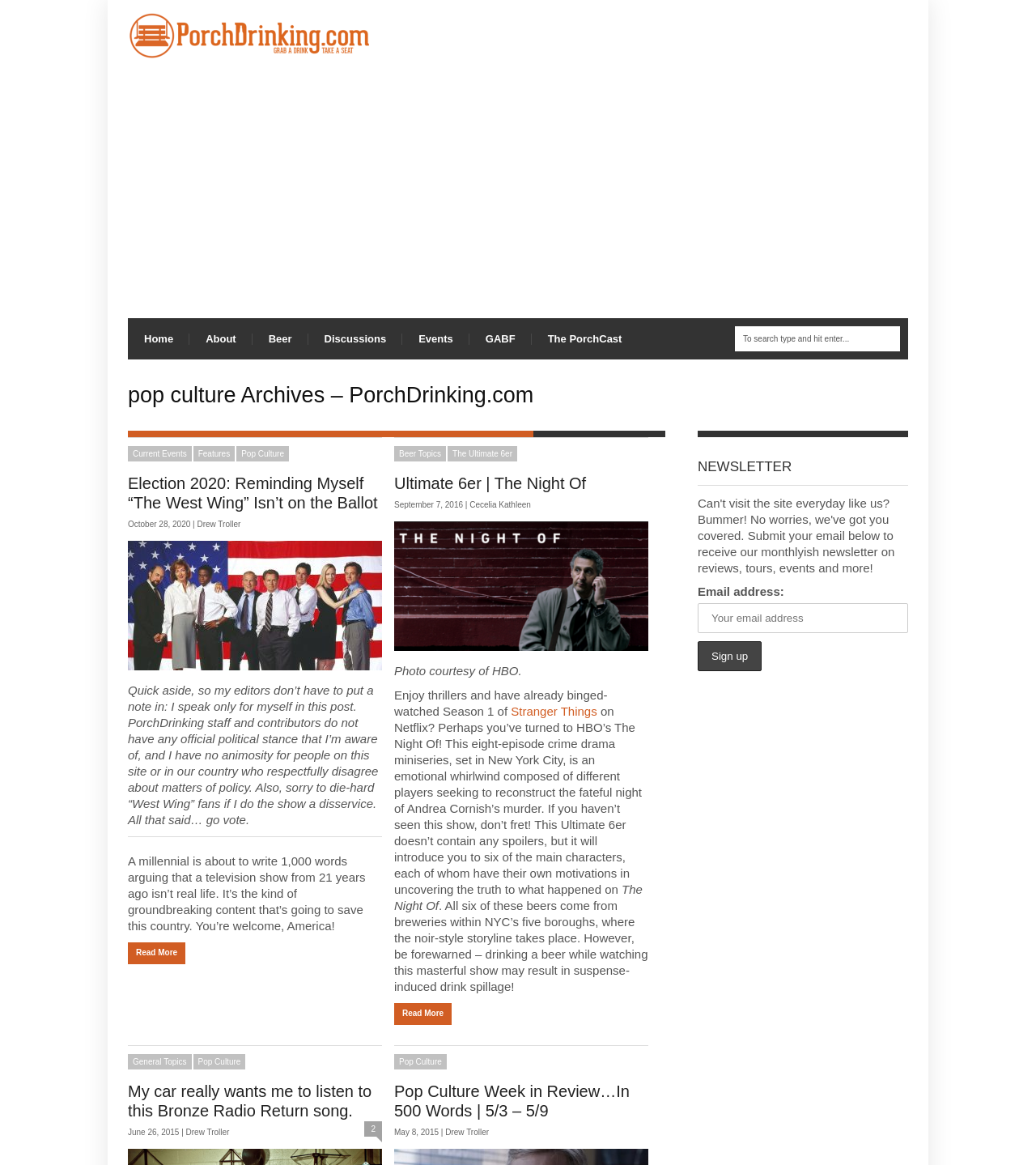How many categories are listed in the top navigation bar?
Please provide a detailed answer to the question.

The top navigation bar contains links to 'Home', 'About', 'Beer', 'Discussions', 'Events', 'GABF', 'The PorchCast', 'Beer Topics', and 'The Ultimate 6er', which are 9 categories in total.